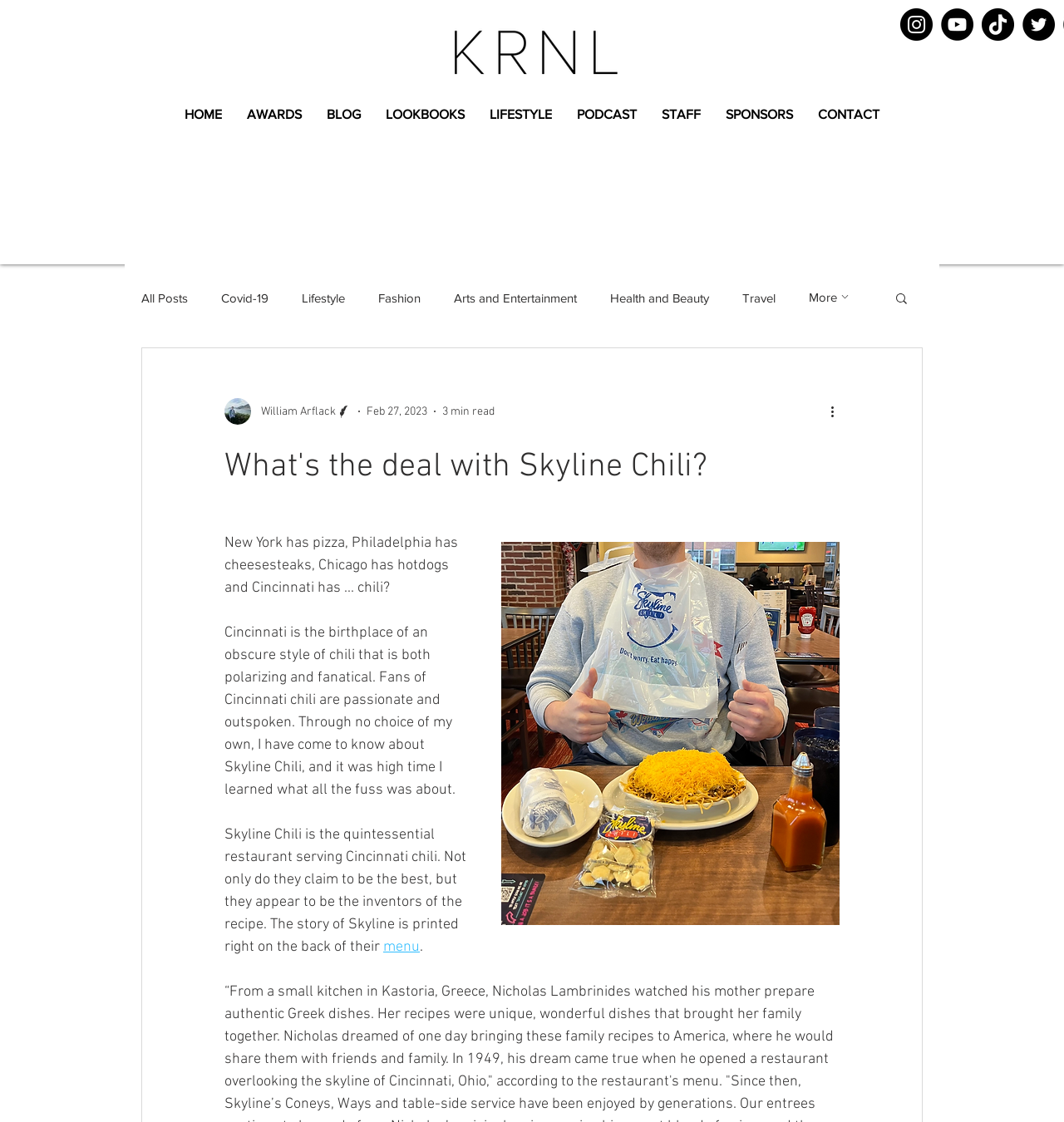Locate the bounding box coordinates of the segment that needs to be clicked to meet this instruction: "View the menu".

[0.36, 0.836, 0.395, 0.852]